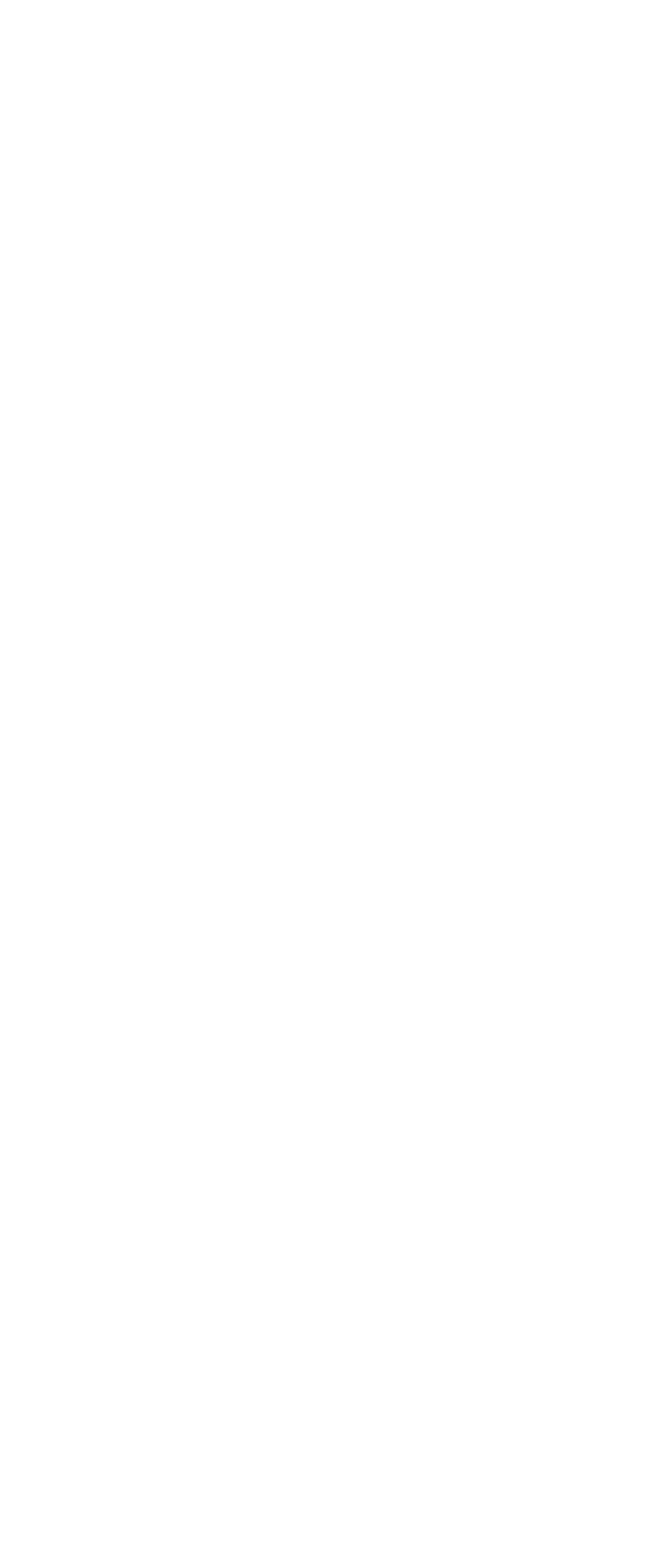Provide the bounding box coordinates of the section that needs to be clicked to accomplish the following instruction: "Browse 'Houston TX Writemyessay'."

[0.038, 0.786, 0.55, 0.806]